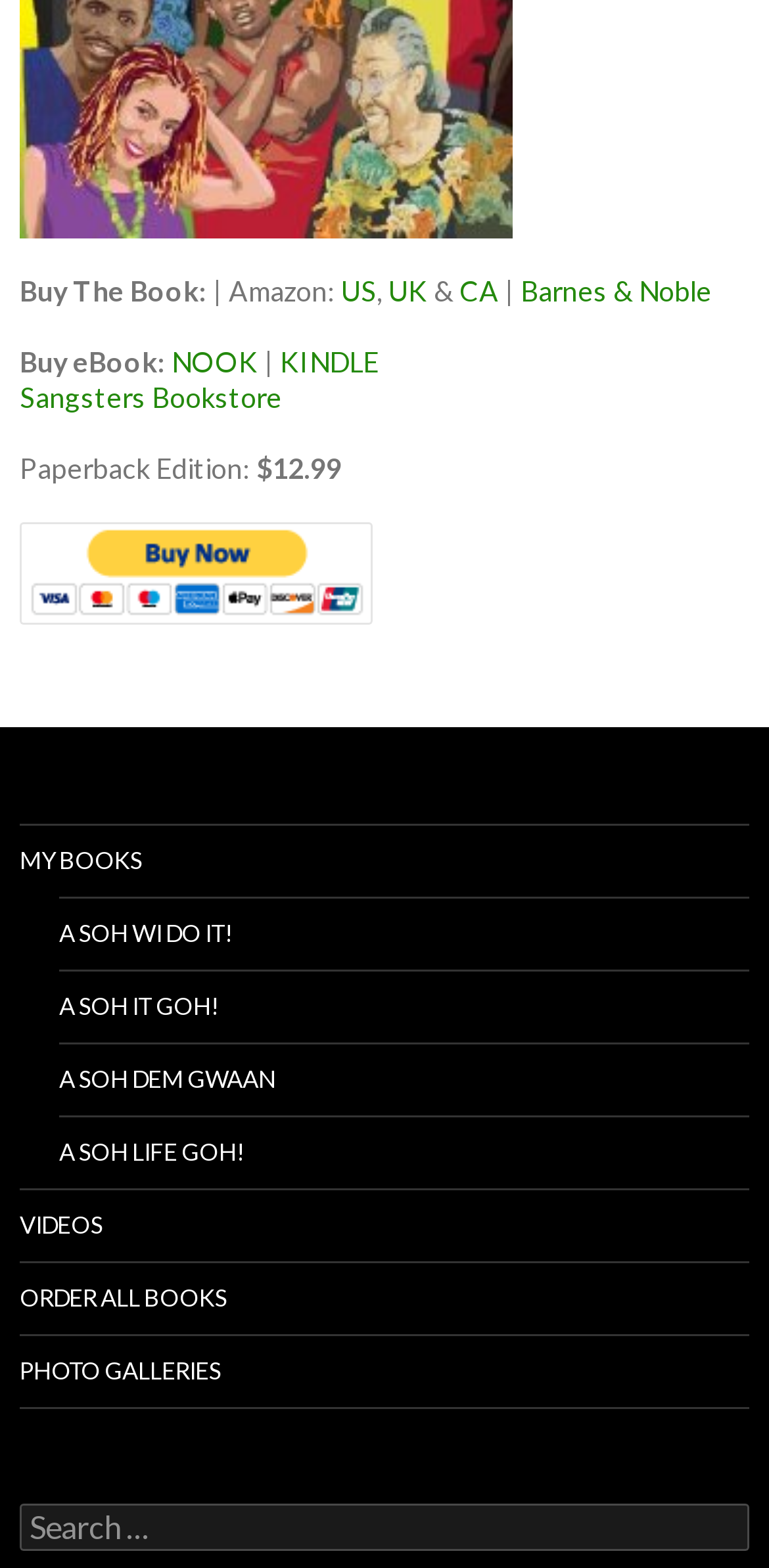How many links are available to buy the book?
Please provide a single word or phrase answer based on the image.

7